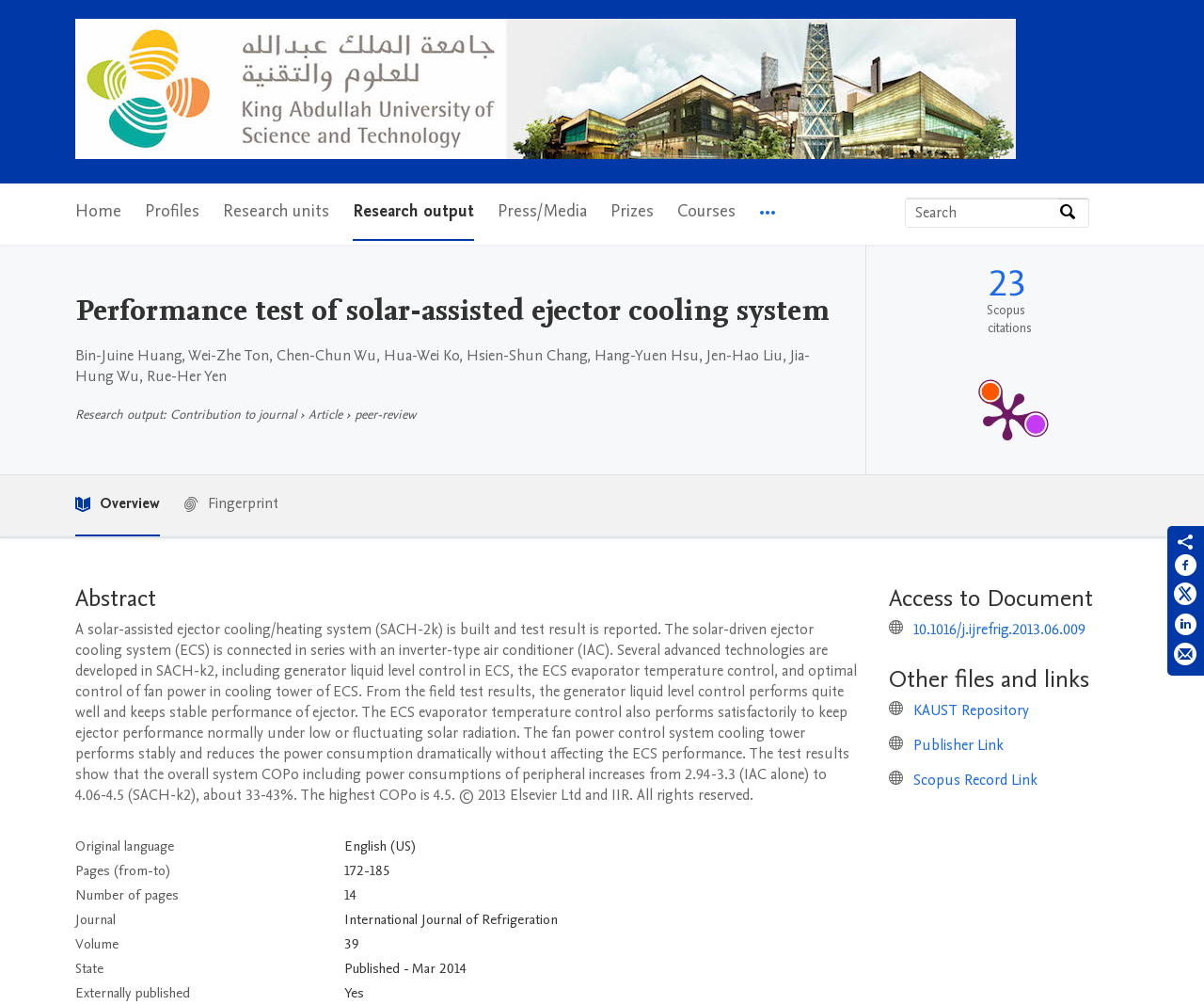Give a one-word or one-phrase response to the question: 
How many links are provided under 'Other files and links'?

3